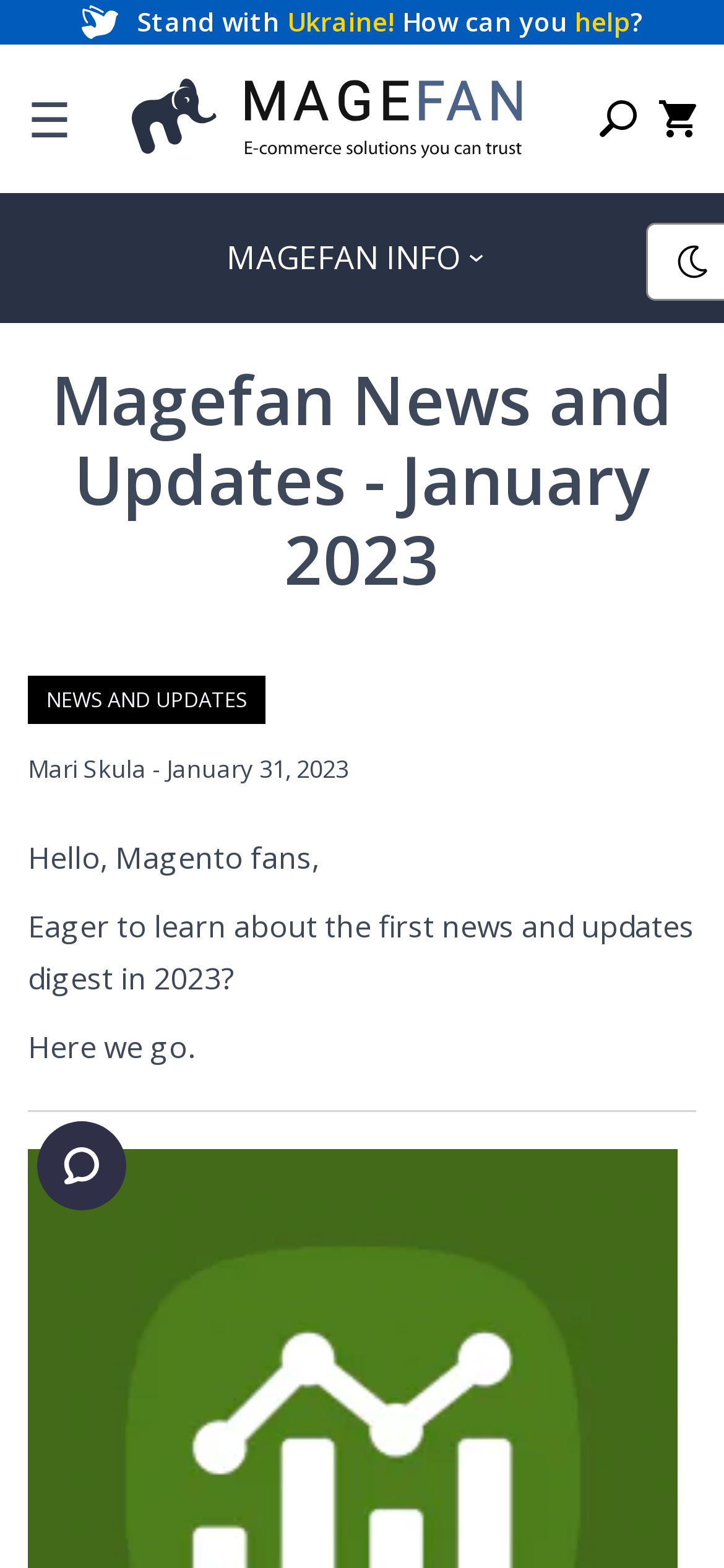What is the topic of the news and updates?
Please provide a full and detailed response to the question.

I inferred the answer by analyzing the static text elements at coordinates [0.038, 0.534, 0.451, 0.56] and [0.038, 0.578, 0.959, 0.636], which mention 'Magento fans' and 'news and updates digest in 2023'. This suggests that the topic of the news and updates is related to Magento.